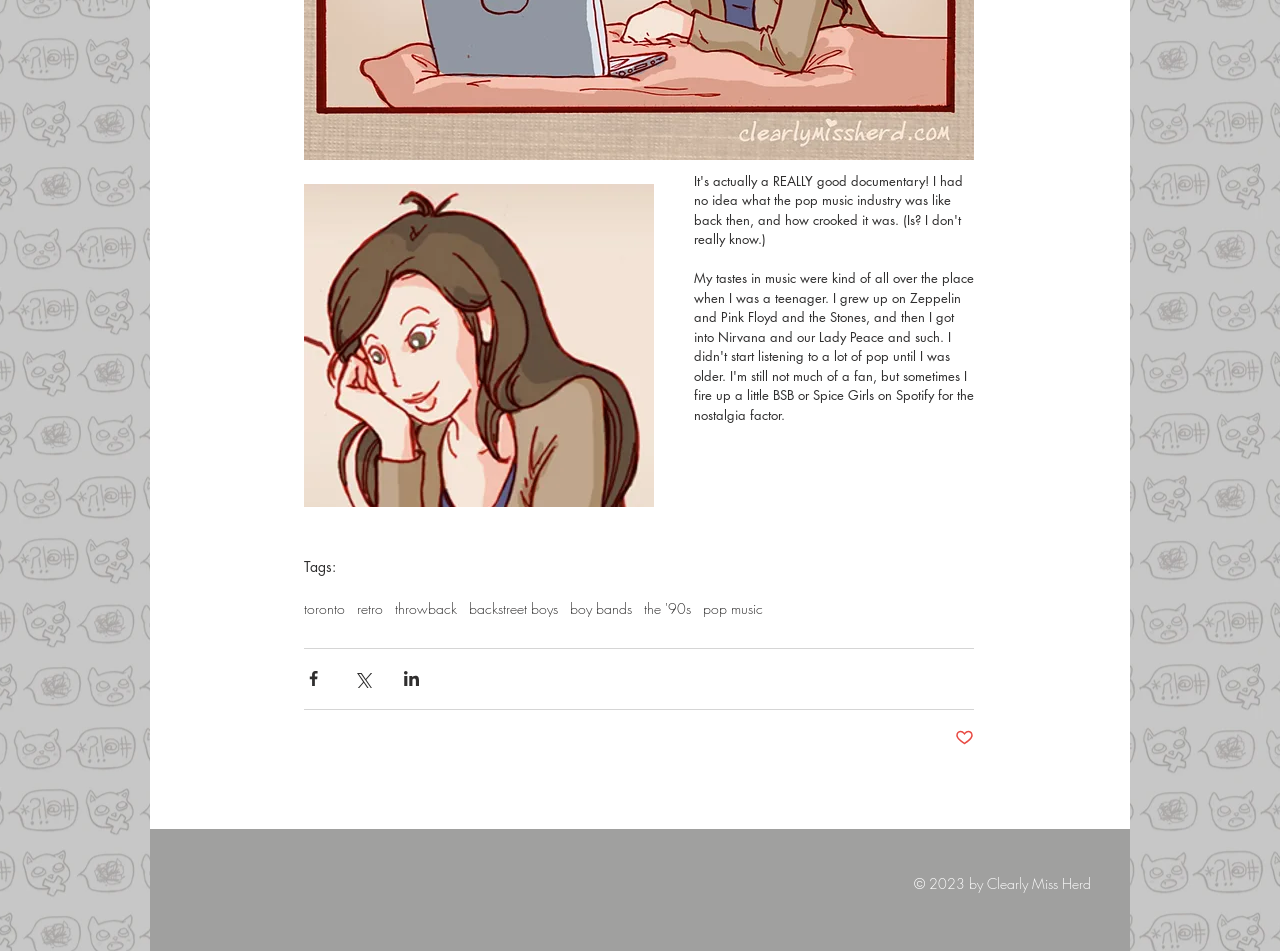Please identify the bounding box coordinates of the element's region that I should click in order to complete the following instruction: "Go to Facebook page". The bounding box coordinates consist of four float numbers between 0 and 1, i.e., [left, top, right, bottom].

[0.192, 0.914, 0.212, 0.941]